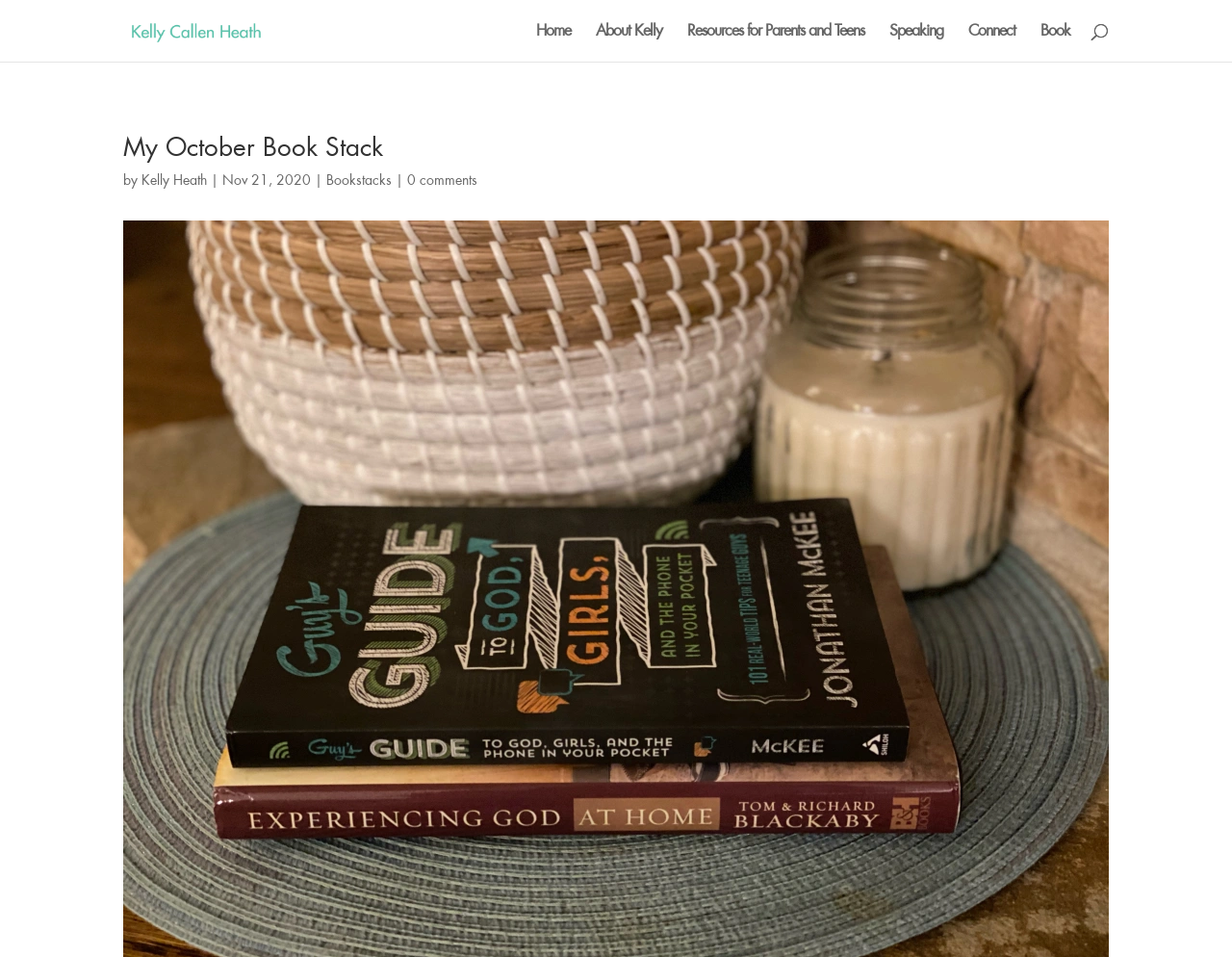How many links are in the top navigation bar?
Please answer the question with a single word or phrase, referencing the image.

6